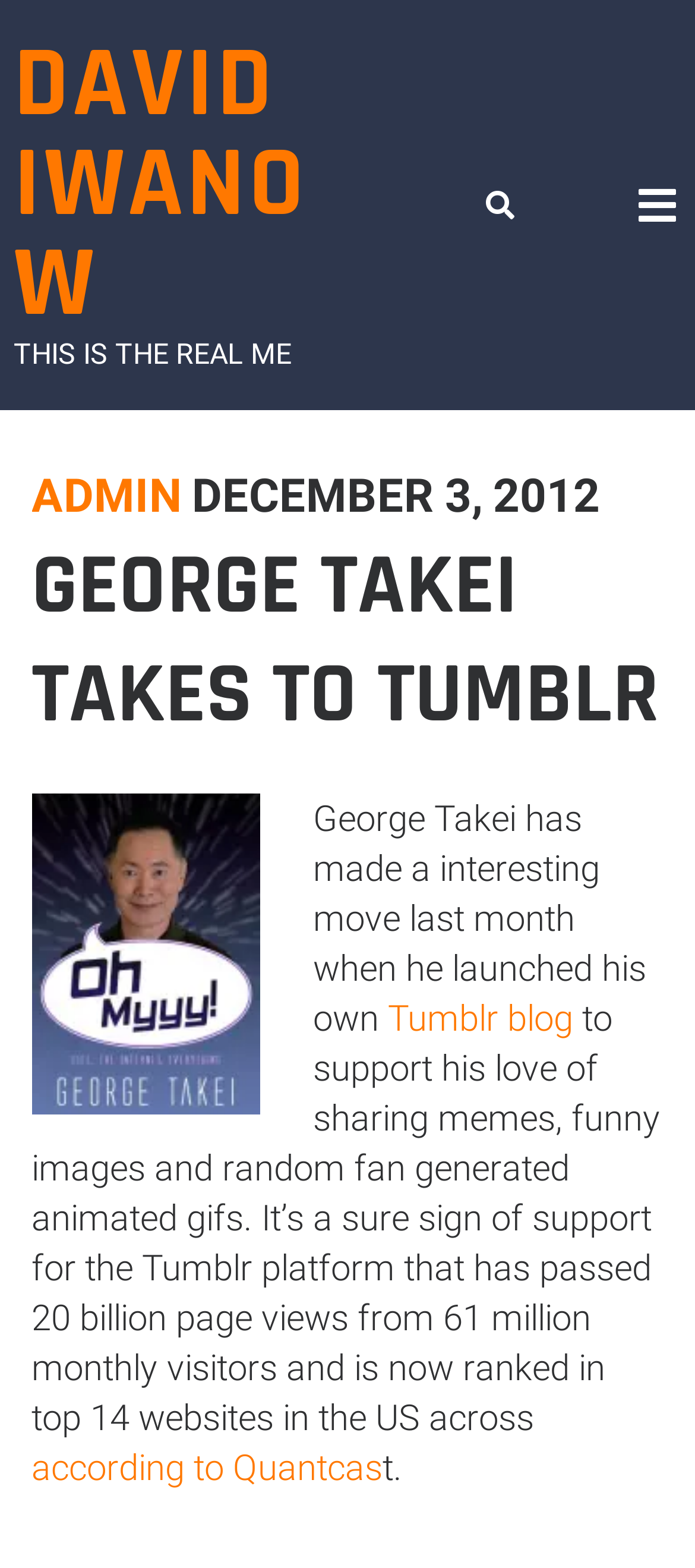Produce an extensive caption that describes everything on the webpage.

The webpage is about George Takei's new Tumblr blog. At the top left, there is a link to "DAVID IWANOW" and a static text "THIS IS THE REAL ME" positioned below it. On the top right, there is a button with an icon and a link with another icon. 

Below these elements, there is a header section that spans almost the entire width of the page. Within this section, there are links to "ADMIN" and an empty time element with a static text "DECEMBER 3, 2012" inside it. The main heading "GEORGE TAKEI TAKES TO TUMBLR" is positioned below these links. 

An image with the caption "Oh Myyy!" is placed to the right of the heading. Below the image, there is a block of text that summarizes George Takei's new Tumblr blog, mentioning his love of sharing memes, funny images, and random fan-generated animated gifs. The text also mentions the Tumblr platform's achievements, including 20 billion page views and 61 million monthly visitors. 

There are two links within this text block: "Tumblr blog" and "according to Quantcas". The text ends with a single letter "t." at the bottom right of the page.